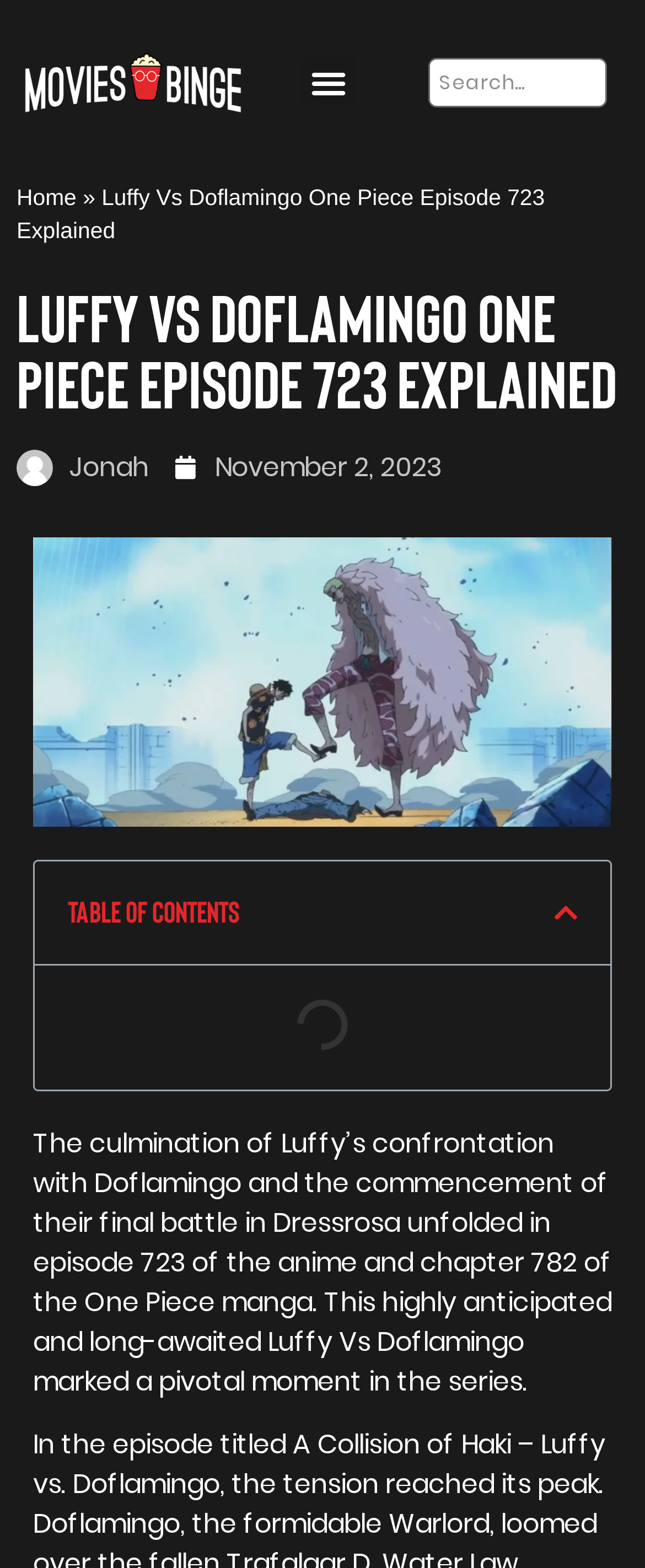Can you give a comprehensive explanation to the question given the content of the image?
Who wrote the article on this webpage?

I found the answer by looking at the link with the text 'Jonah Jonah', which is likely the author's name. This link is located near the top of the webpage, suggesting that it is related to the article's authorship.